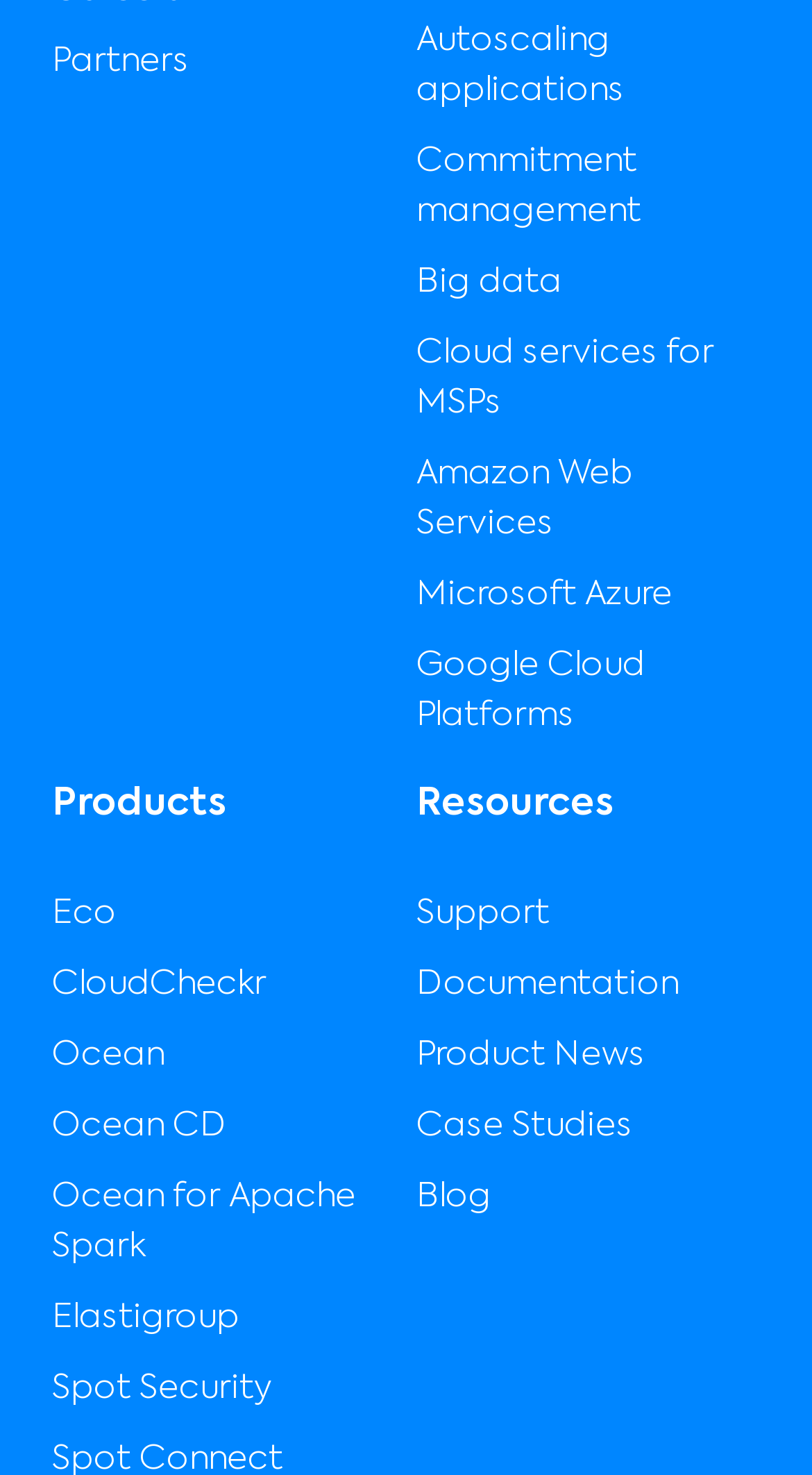What is the second link under 'Resources'?
Based on the visual content, answer with a single word or a brief phrase.

Documentation